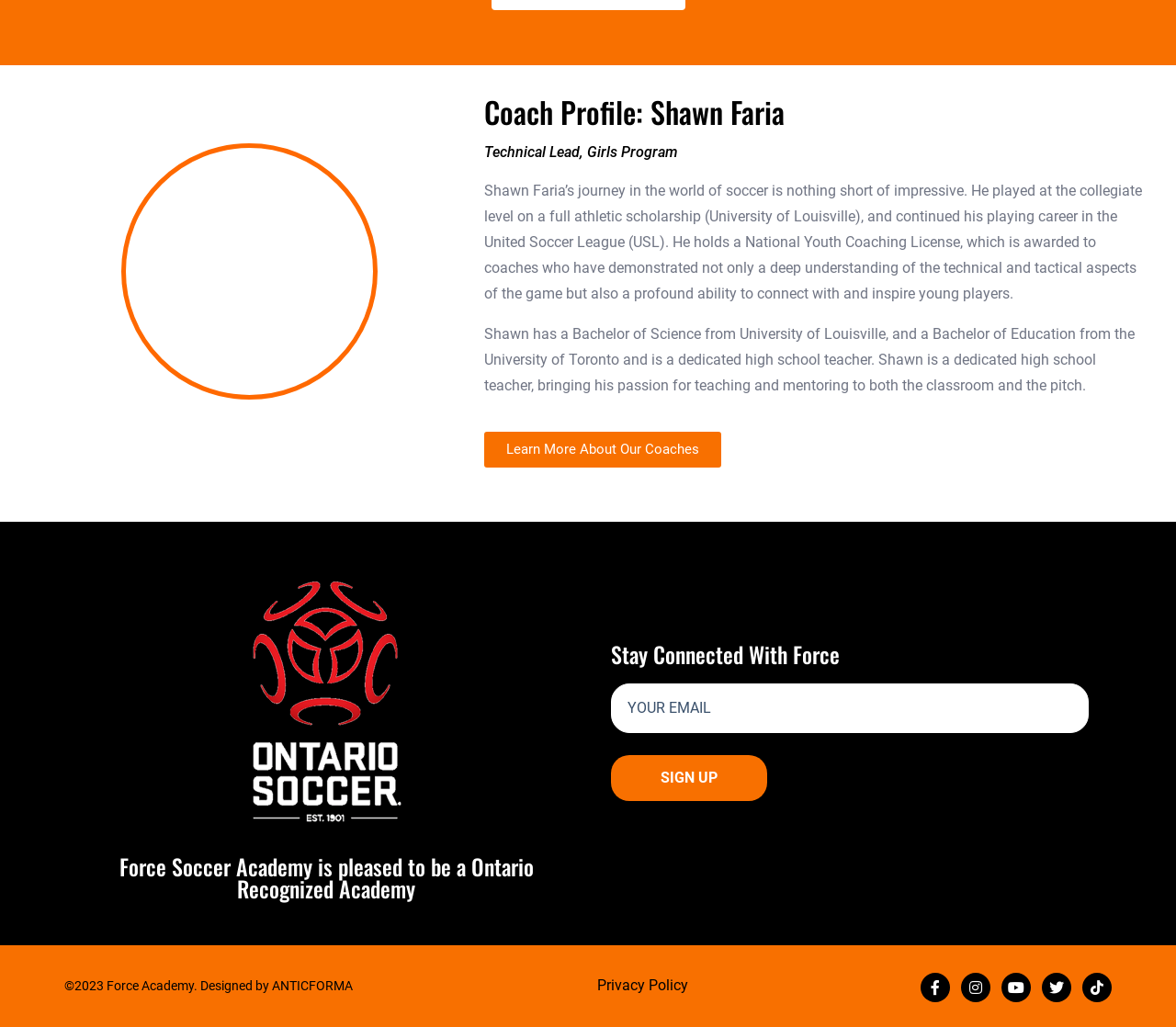Provide the bounding box coordinates of the HTML element described by the text: "name="fields[fa5c065]" placeholder="Your email"". The coordinates should be in the format [left, top, right, bottom] with values between 0 and 1.

[0.52, 0.665, 0.926, 0.714]